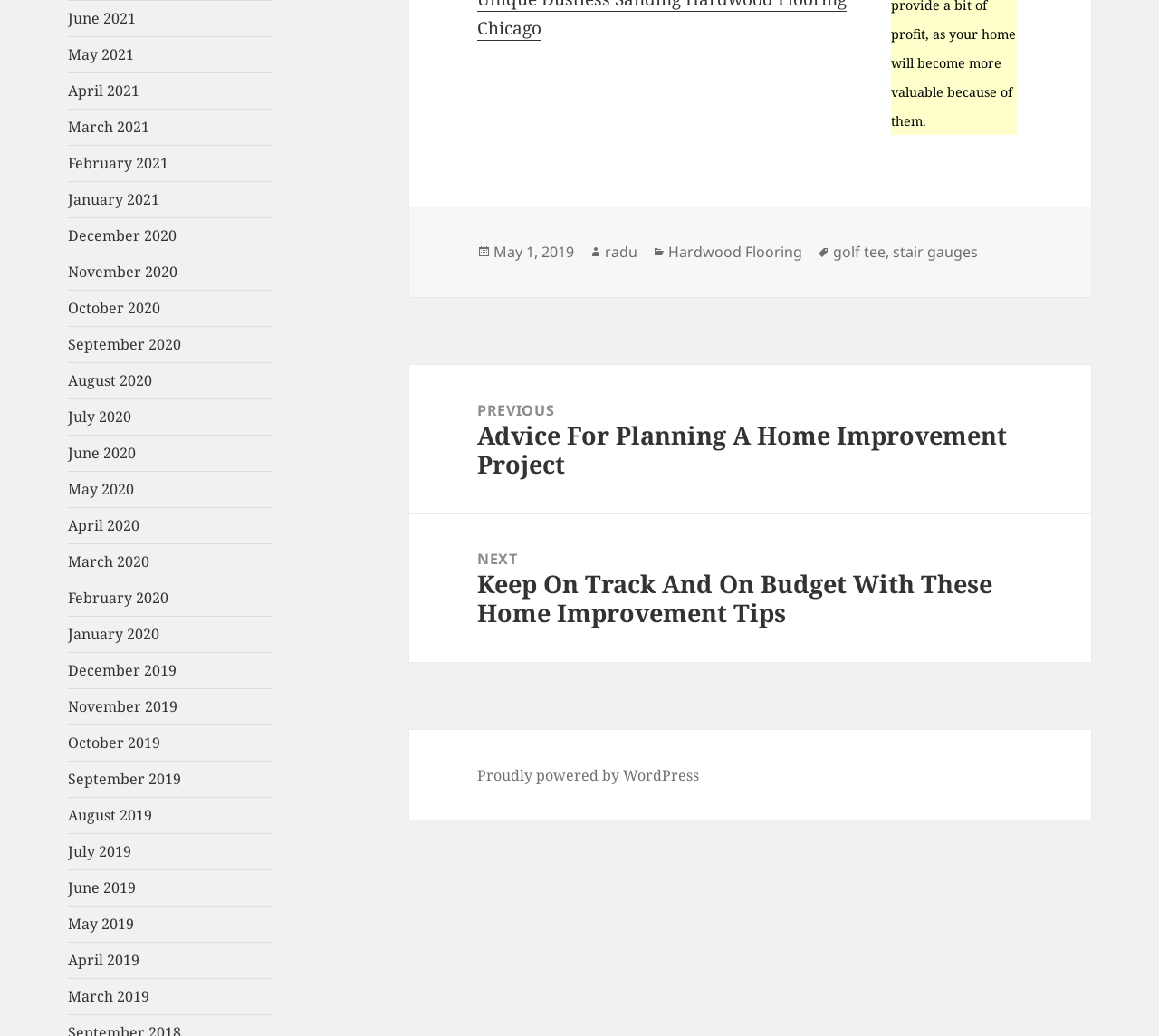Please give a succinct answer using a single word or phrase:
What is the category of the post?

Hardwood Flooring